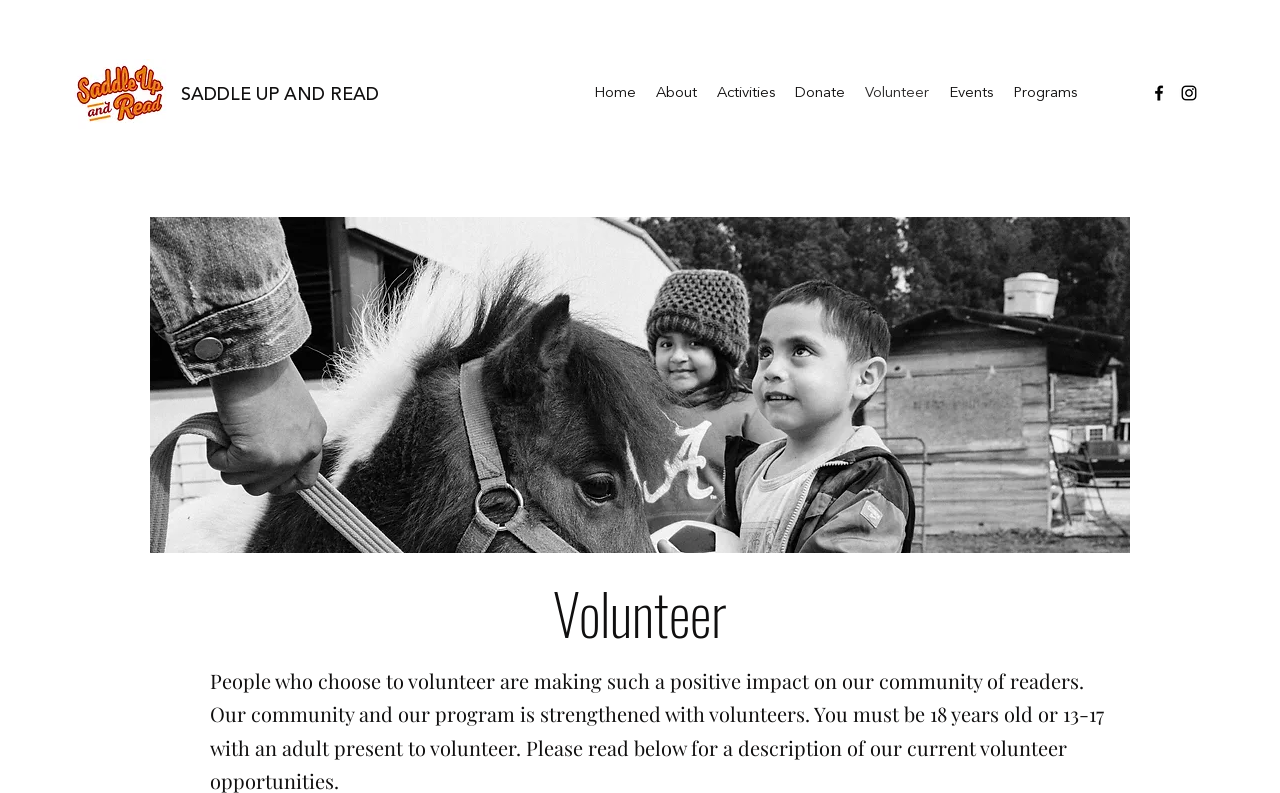Please find the bounding box coordinates for the clickable element needed to perform this instruction: "View the Facebook page".

[0.898, 0.105, 0.913, 0.13]